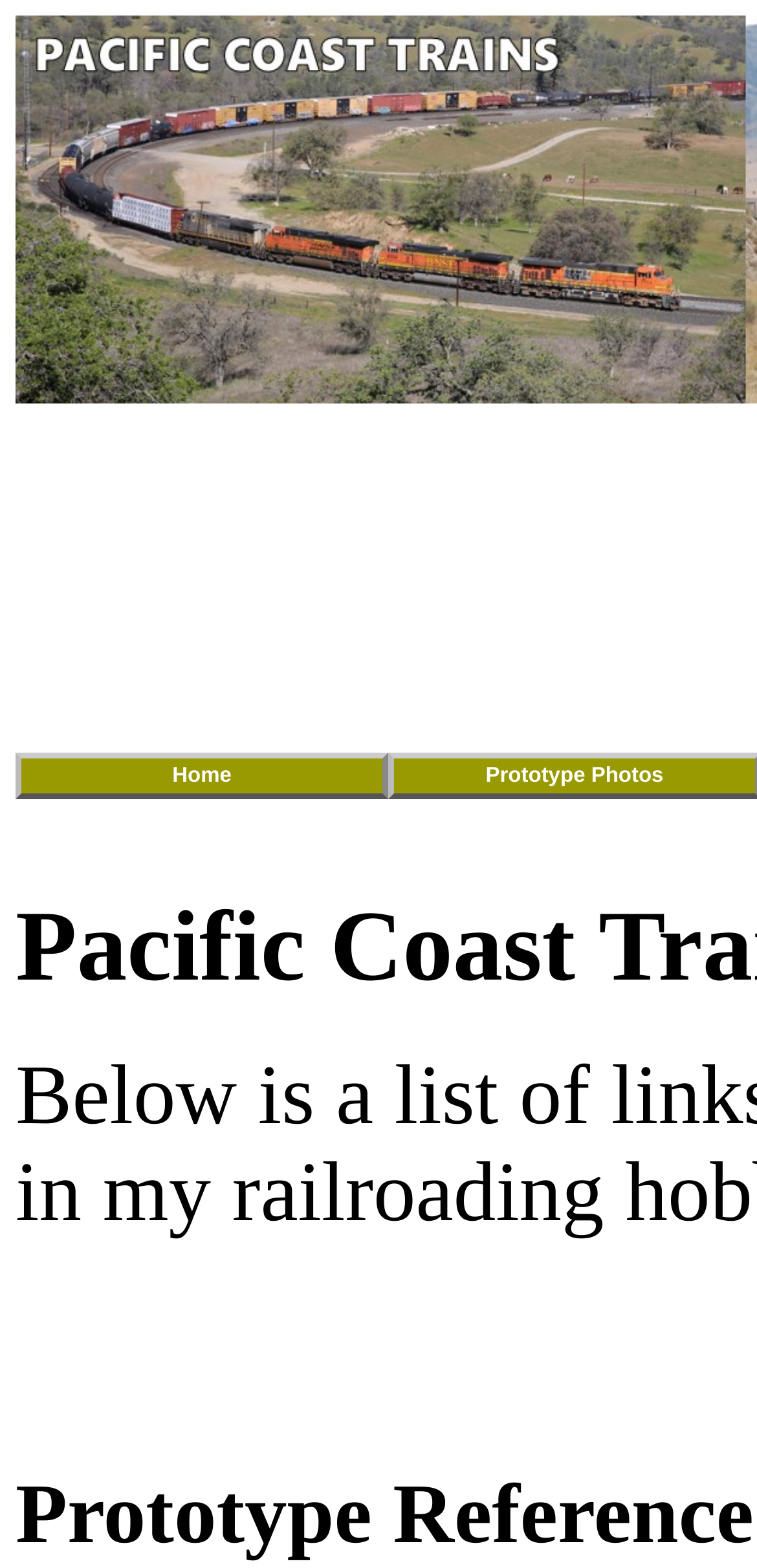Give the bounding box coordinates for this UI element: "Home". The coordinates should be four float numbers between 0 and 1, arranged as [left, top, right, bottom].

[0.021, 0.48, 0.513, 0.51]